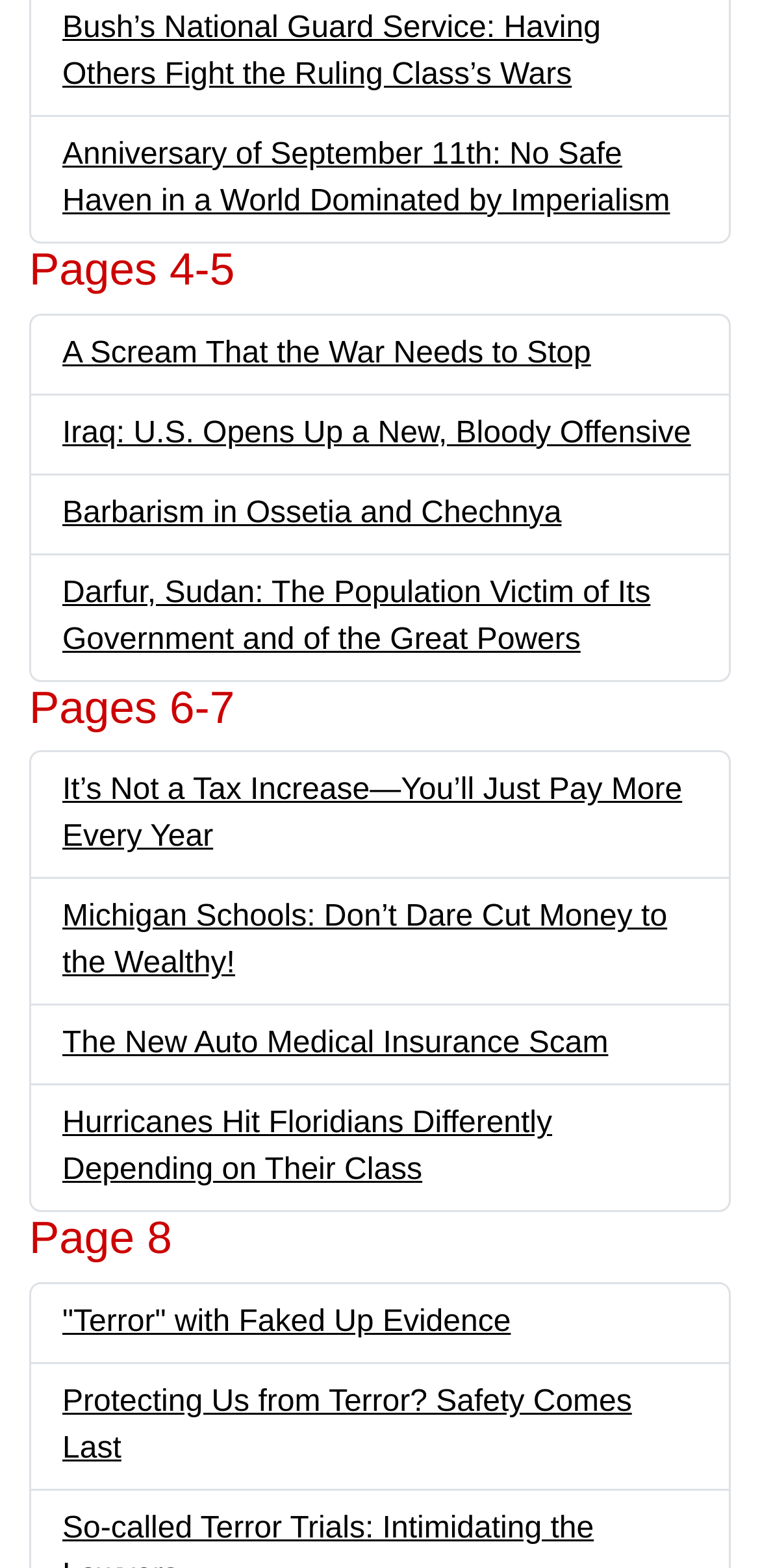Determine the coordinates of the bounding box for the clickable area needed to execute this instruction: "Check article on Hurricanes hitting Floridians".

[0.082, 0.706, 0.727, 0.757]